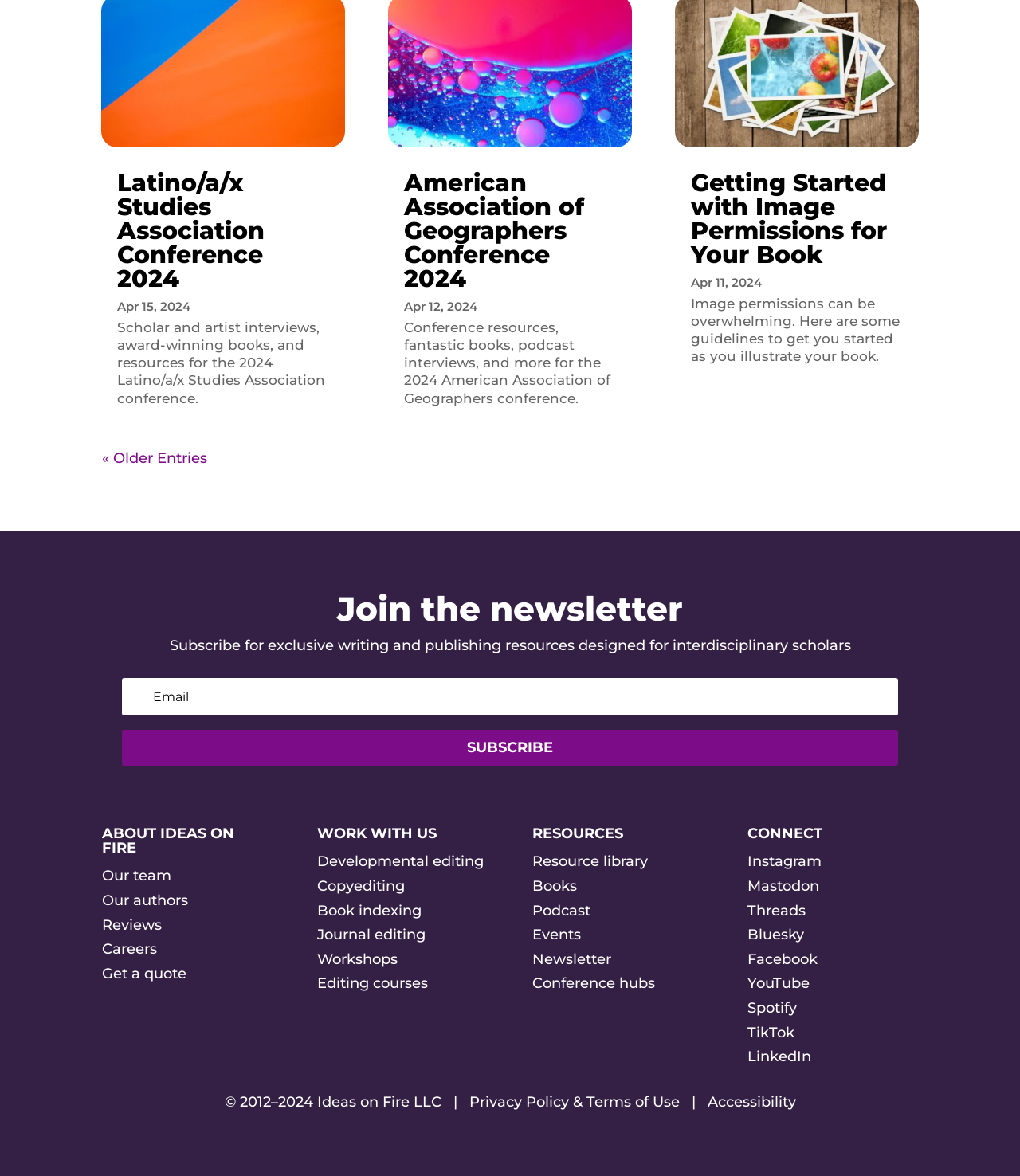Use a single word or phrase to answer the question:
What is the name of the company that owns this website?

Ideas on Fire LLC